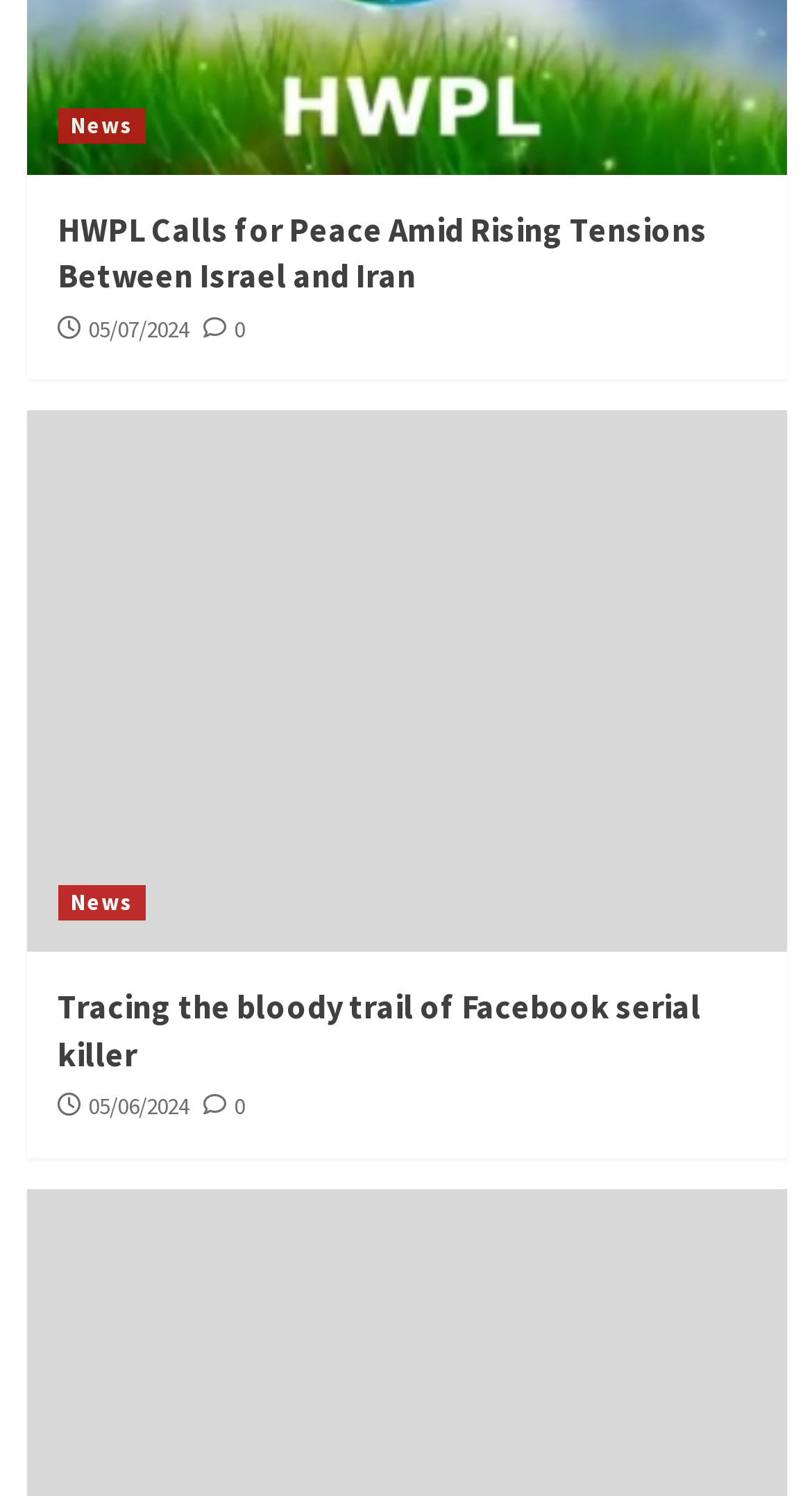Please identify the coordinates of the bounding box for the clickable region that will accomplish this instruction: "Click on the news link".

[0.071, 0.072, 0.178, 0.096]